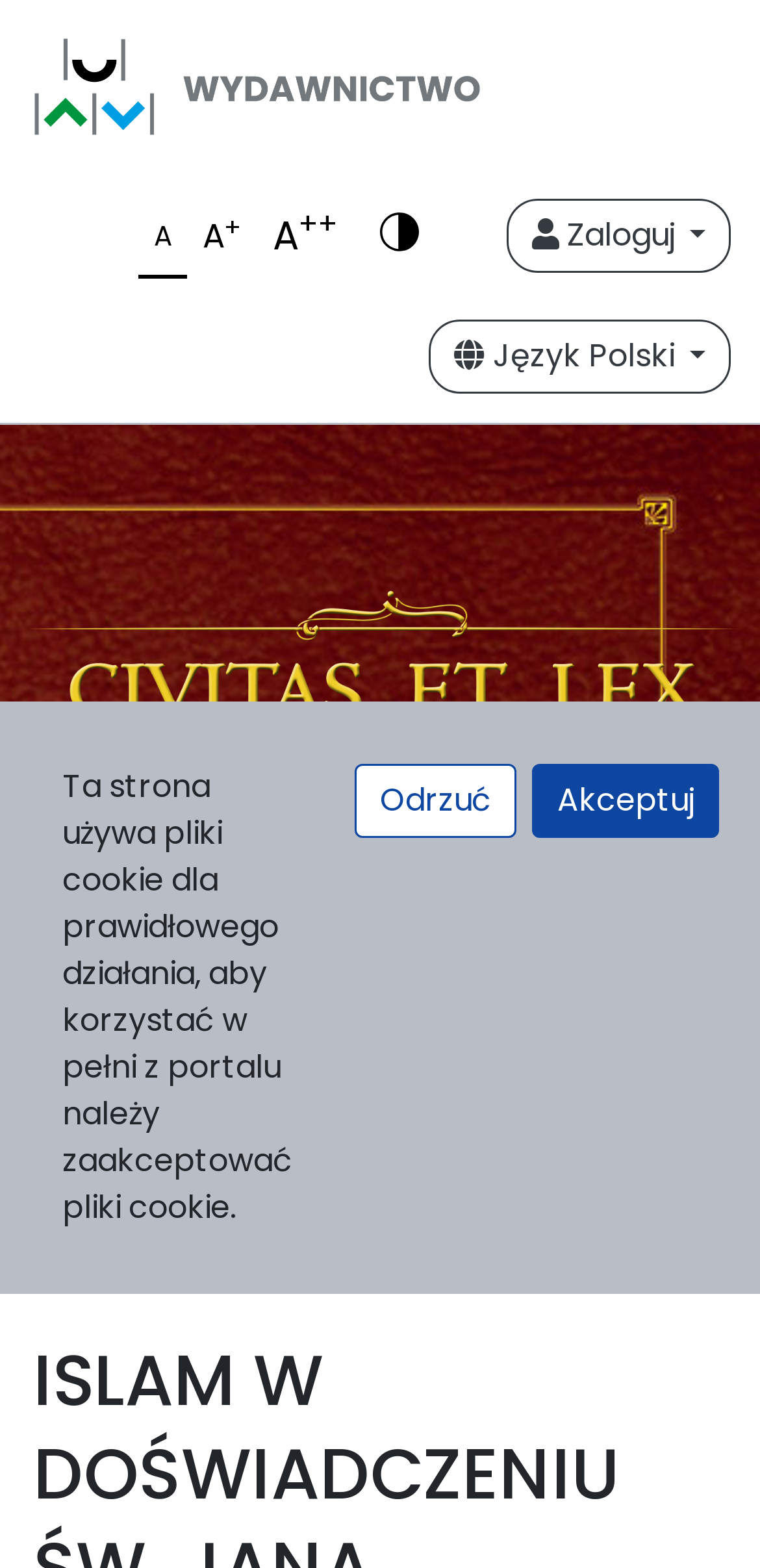Describe the webpage meticulously, covering all significant aspects.

The webpage is titled "Civitas et Lex" and features a logo at the top left corner, which is an image with a link. Below the logo, there are several links aligned horizontally, including "A", "A+", and "A++", with the "+" symbols displayed as superscripts. Next to these links, there is a link to switch to high contrast mode, accompanied by an image.

To the right of these links, there is a group of elements, including a button to log in, denoted by a font awesome icon, and a button to select the Polish language, also denoted by a font awesome icon.

Below these elements, there is a large banner that spans the entire width of the page, featuring a logo and a banner image. 

In the middle of the page, there is a button to toggle navigation, which controls a navbar. Below this button, there is a section with a static text "Opublikowane:" (meaning "Published:") followed by a date "2017-12-31". Next to this section, there is a link to "Tom 16 Nr 4 (2017)".

At the bottom of the page, there is a notice about the use of cookies, which is a static text. Below this notice, there are two buttons, "Odrzuć" (meaning "Reject") and "Akceptuj" (meaning "Accept"), which are likely related to the cookie policy.